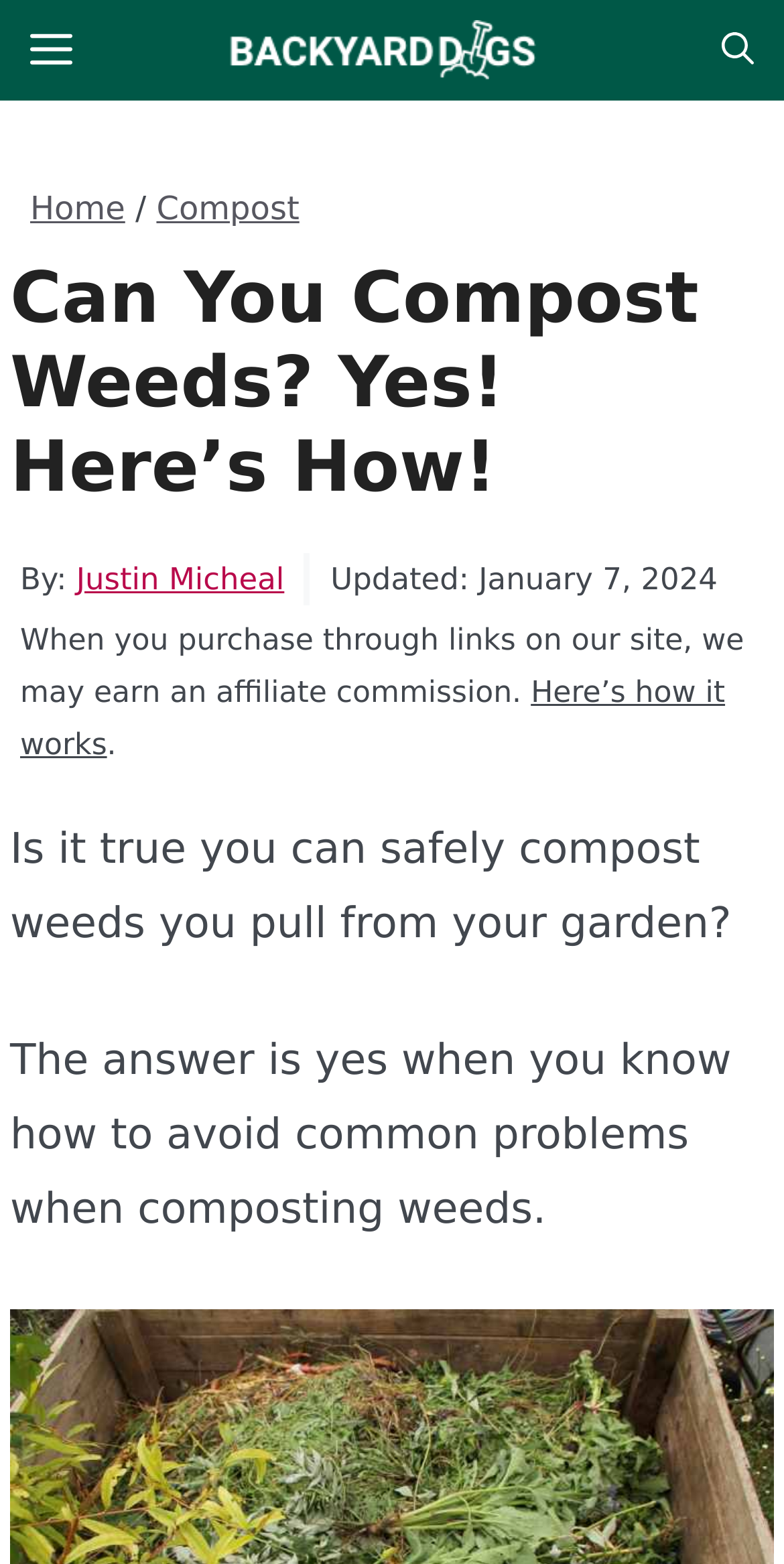What is the purpose of the affiliate commission notice?
Based on the visual, give a brief answer using one word or a short phrase.

To inform about earning commission